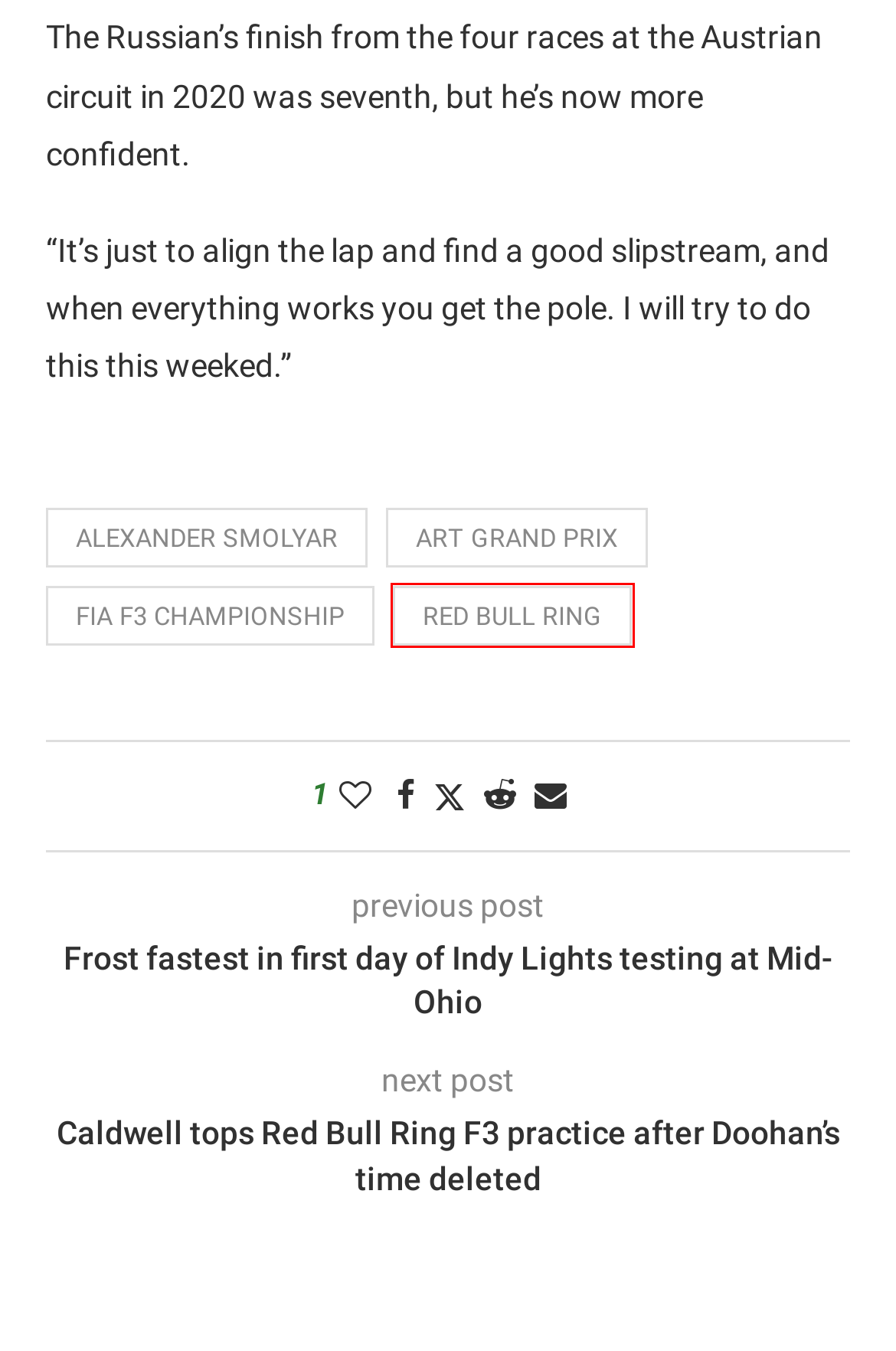You are provided with a screenshot of a webpage where a red rectangle bounding box surrounds an element. Choose the description that best matches the new webpage after clicking the element in the red bounding box. Here are the choices:
A. Colnaghi claims pole as 0.913s covers top 28 in Spanish F4 qualifying - Formula Scout
B. Caldwell tops Red Bull Ring F3 practice after Doohan's time deleted
C. Red Bull Ring Archives - Formula Scout
D. Formula 1 Archives - Formula Scout
E. Frost fastest in first day of Indy Lights testing at Mid-Ohio - Formula Scout
F. Alexander Smolyar Archives - Formula Scout
G. Features Archives - Formula Scout
H. Contact us - Formula Scout

C